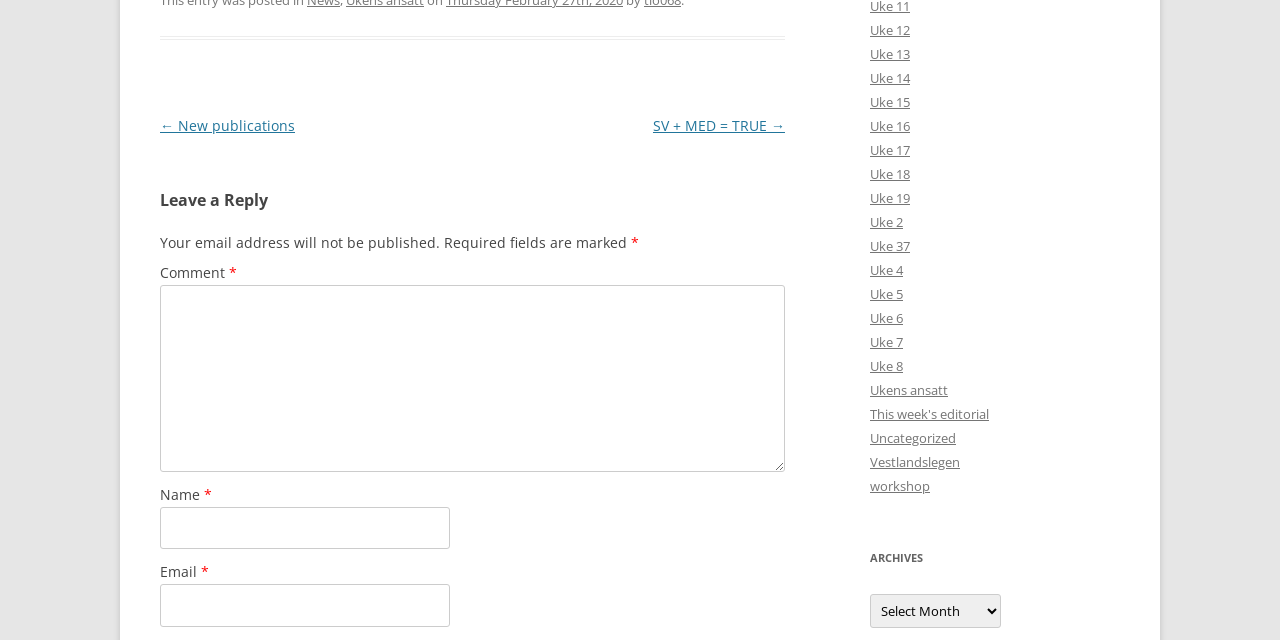How many links are there in the 'ARCHIVES' section?
With the help of the image, please provide a detailed response to the question.

The 'ARCHIVES' section contains a heading, a static text, and a combobox, but only one link, which is not explicitly labeled.